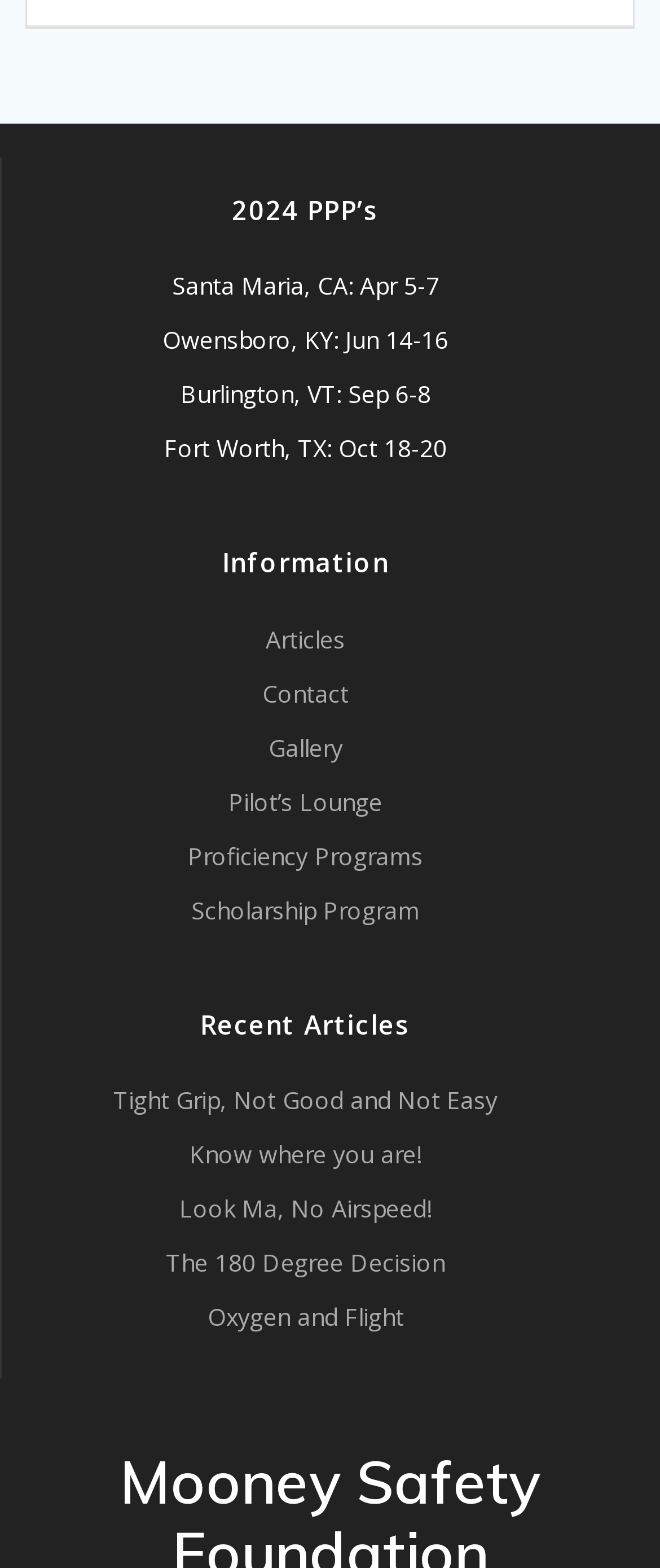How many locations are listed for PPP events?
Answer with a single word or short phrase according to what you see in the image.

4